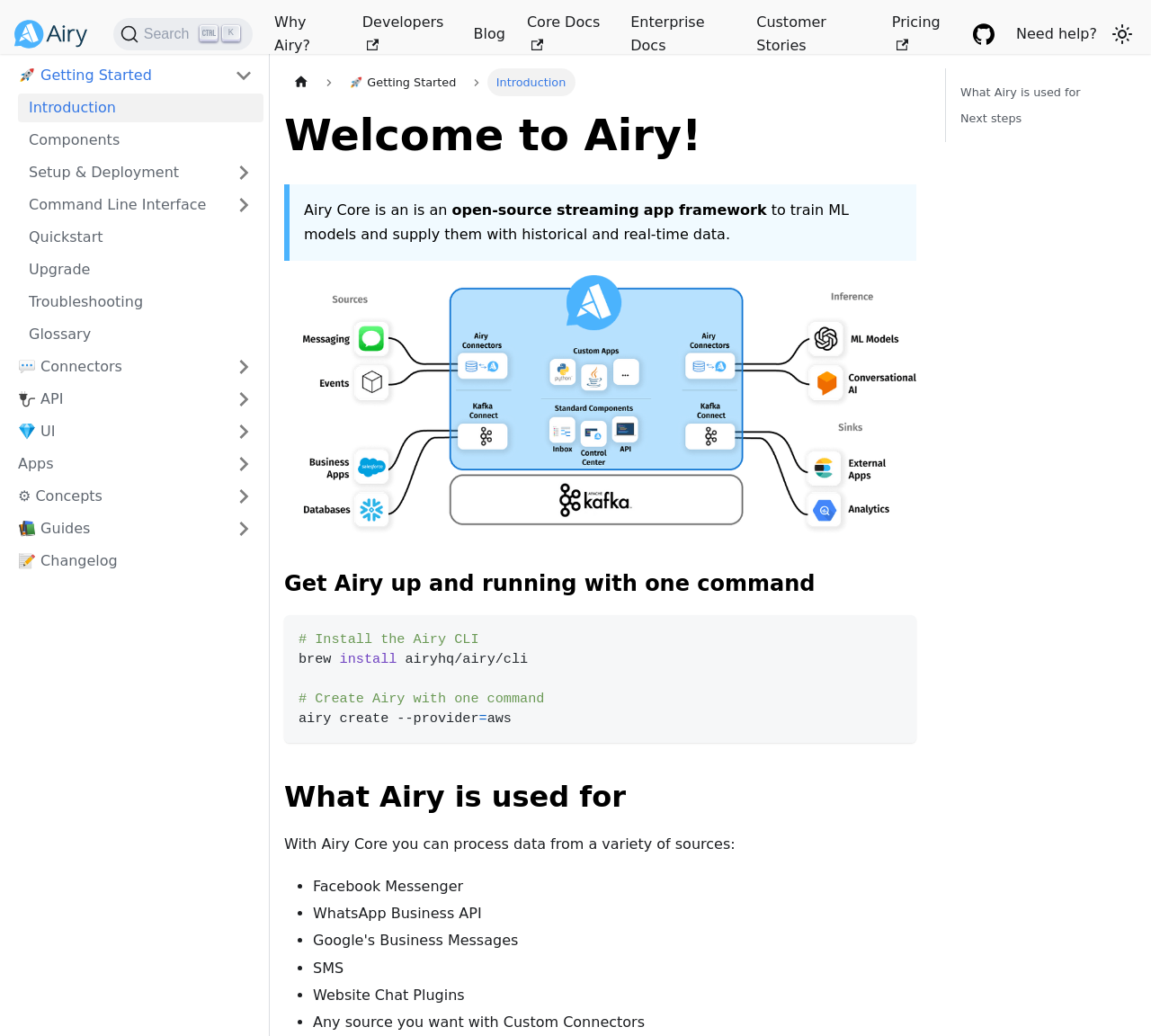Could you determine the bounding box coordinates of the clickable element to complete the instruction: "Copy code to clipboard"? Provide the coordinates as four float numbers between 0 and 1, i.e., [left, top, right, bottom].

[0.764, 0.601, 0.79, 0.629]